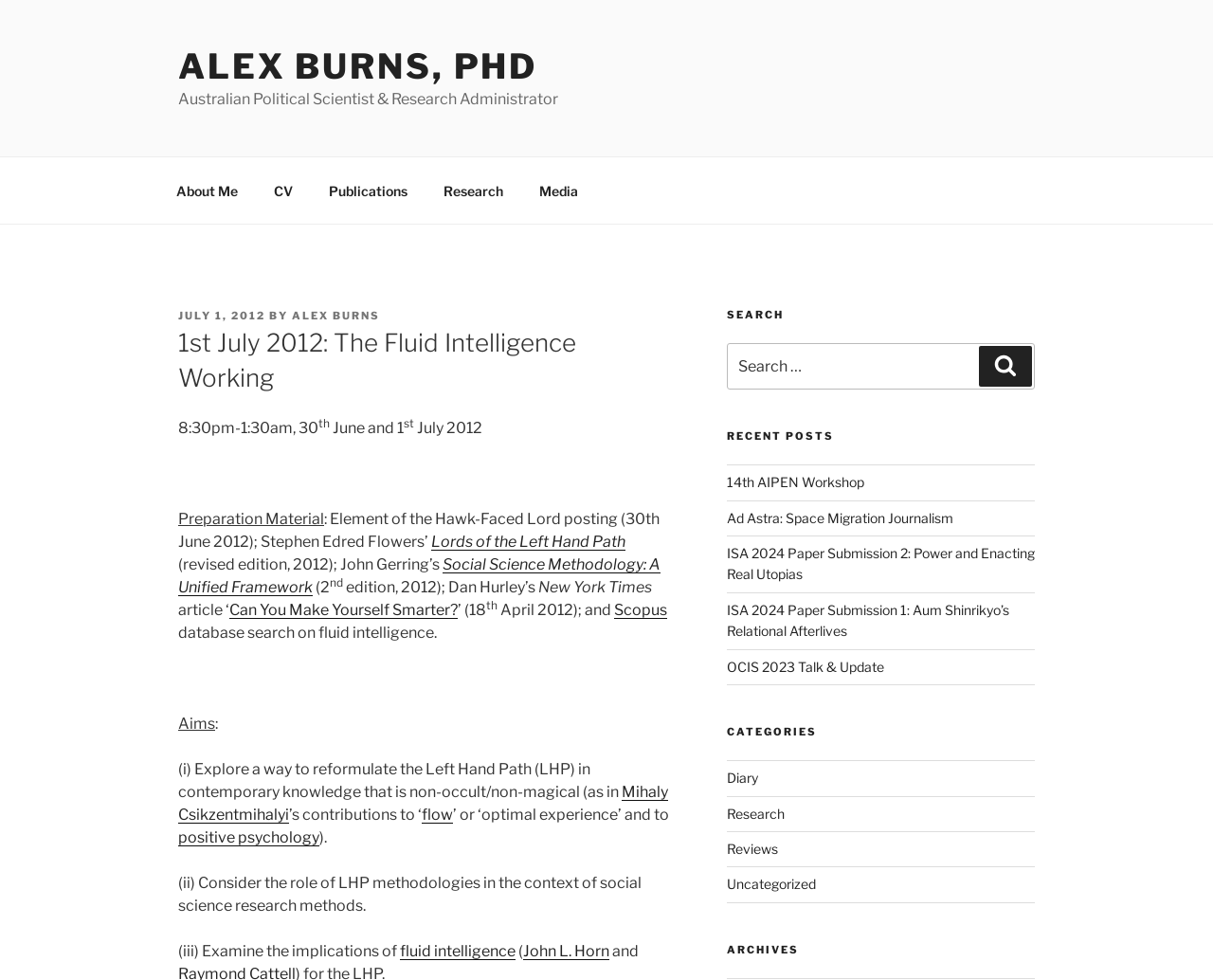Predict the bounding box coordinates of the area that should be clicked to accomplish the following instruction: "View the 'Research' category". The bounding box coordinates should consist of four float numbers between 0 and 1, i.e., [left, top, right, bottom].

[0.599, 0.822, 0.647, 0.838]